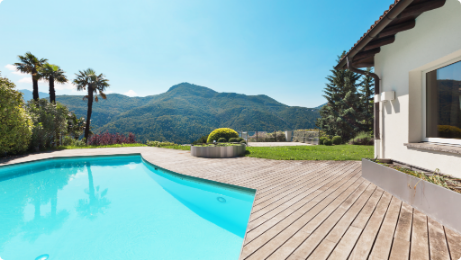What type of trees are surrounding the pool?
Refer to the image and offer an in-depth and detailed answer to the question.

The caption specifically mentions 'palm trees gently swaying in the breeze' as part of the beautifully manicured gardens surrounding the pool.